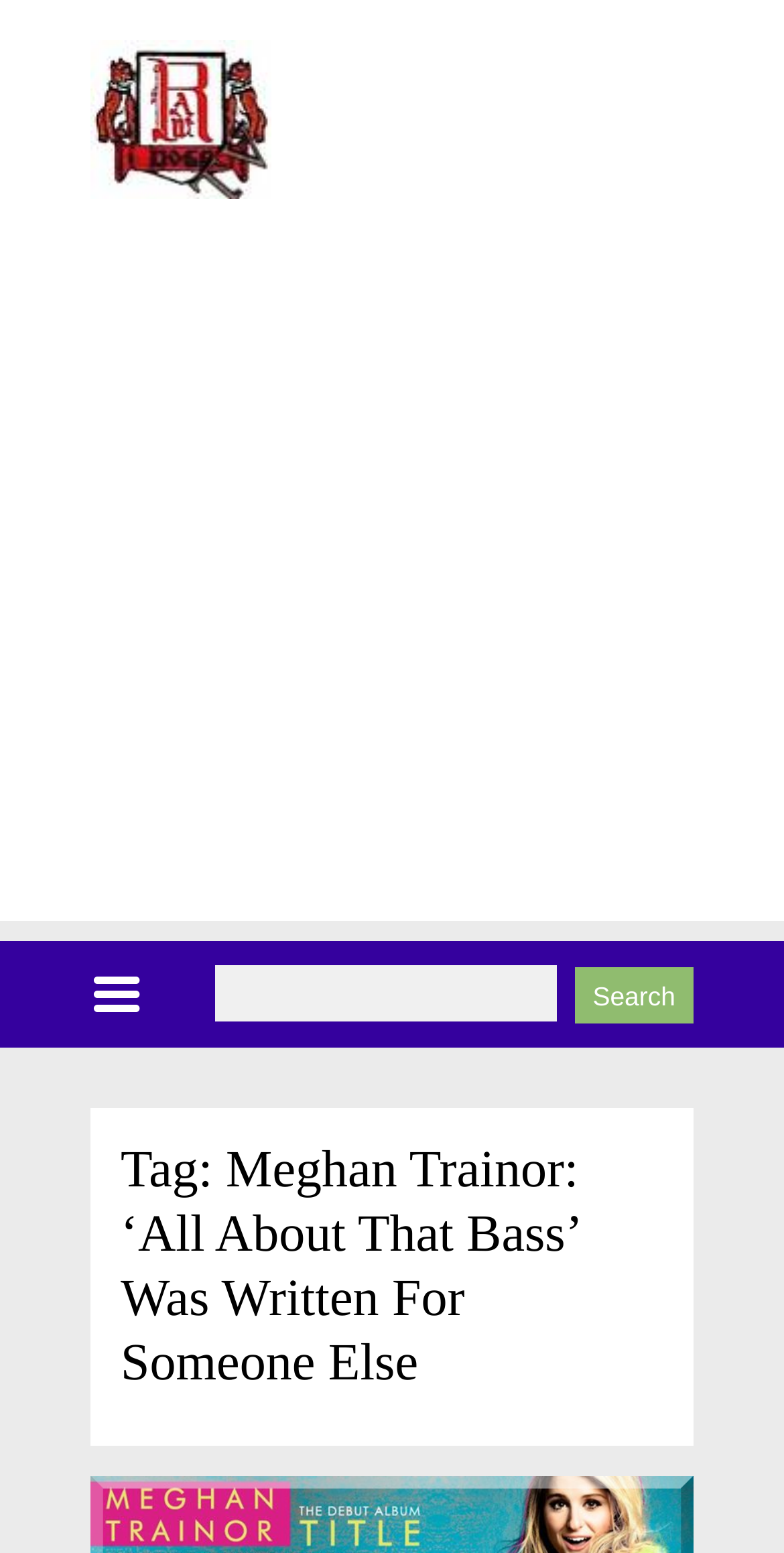Determine the main headline from the webpage and extract its text.

Tag: Meghan Trainor: ‘All About That Bass’ Was Written For Someone Else